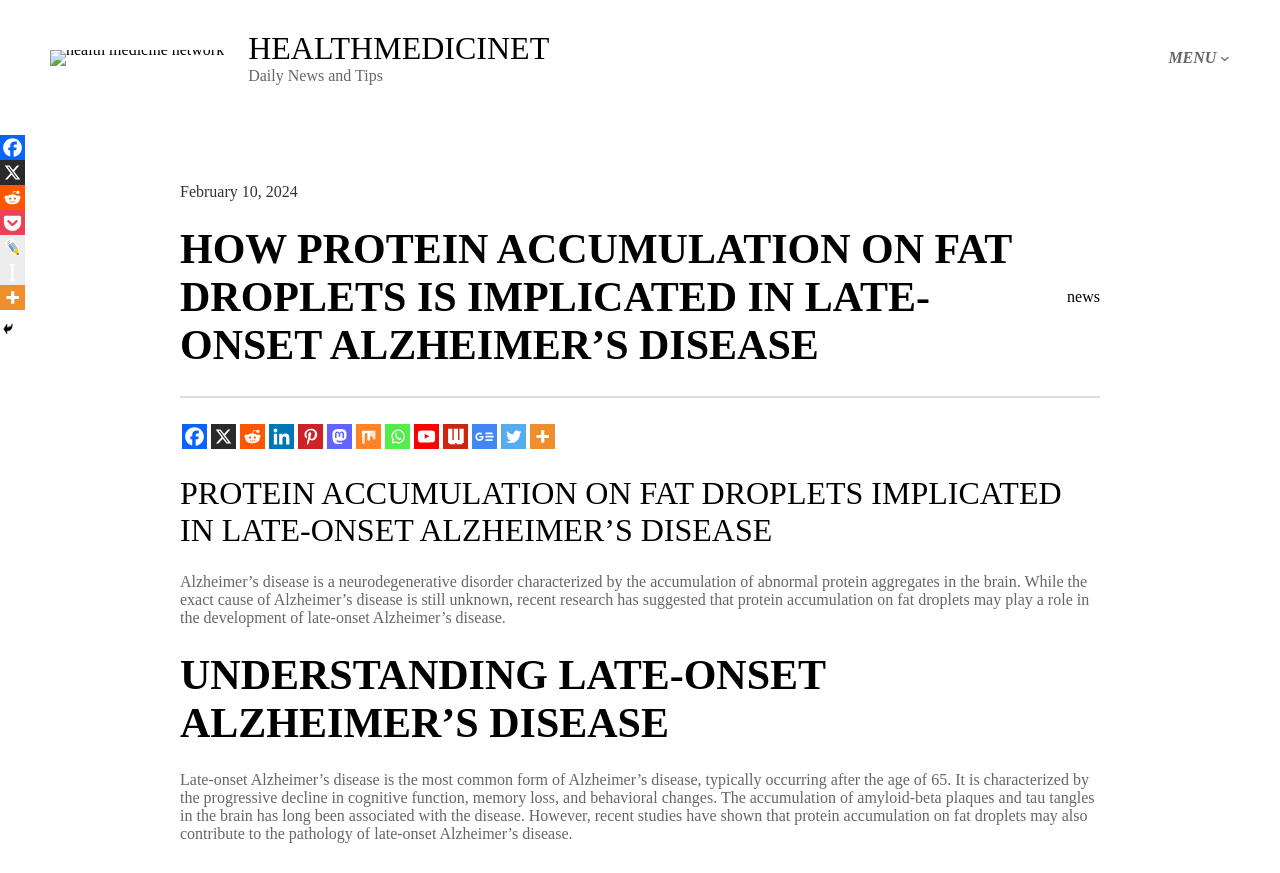Can you give a detailed response to the following question using the information from the image? What is the main topic of the article?

The main topic of the article can be inferred from the main heading, which says 'HOW PROTEIN ACCUMULATION ON FAT DROPLETS IS IMPLICATED IN LATE-ONSET ALZHEIMER’S DISEASE'. This suggests that the article is about Alzheimer's disease and its relation to protein accumulation on fat droplets.